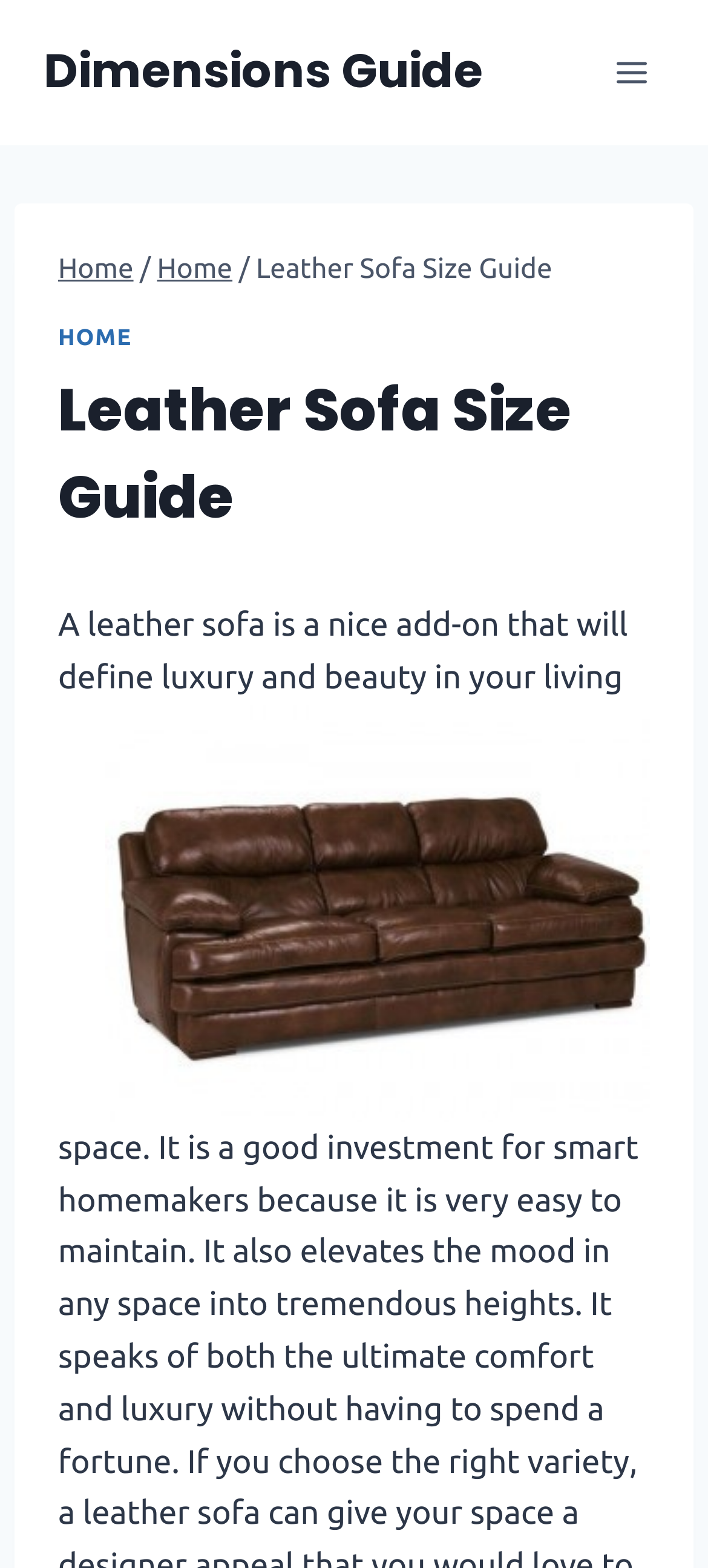What is the tone of the introductory text?
Use the image to give a comprehensive and detailed response to the question.

The introductory text starts with 'A leather sofa is a nice add-on that will define...', which has an informative tone, suggesting that the webpage is providing information and guidance about leather sofas rather than trying to persuade or entertain the reader.